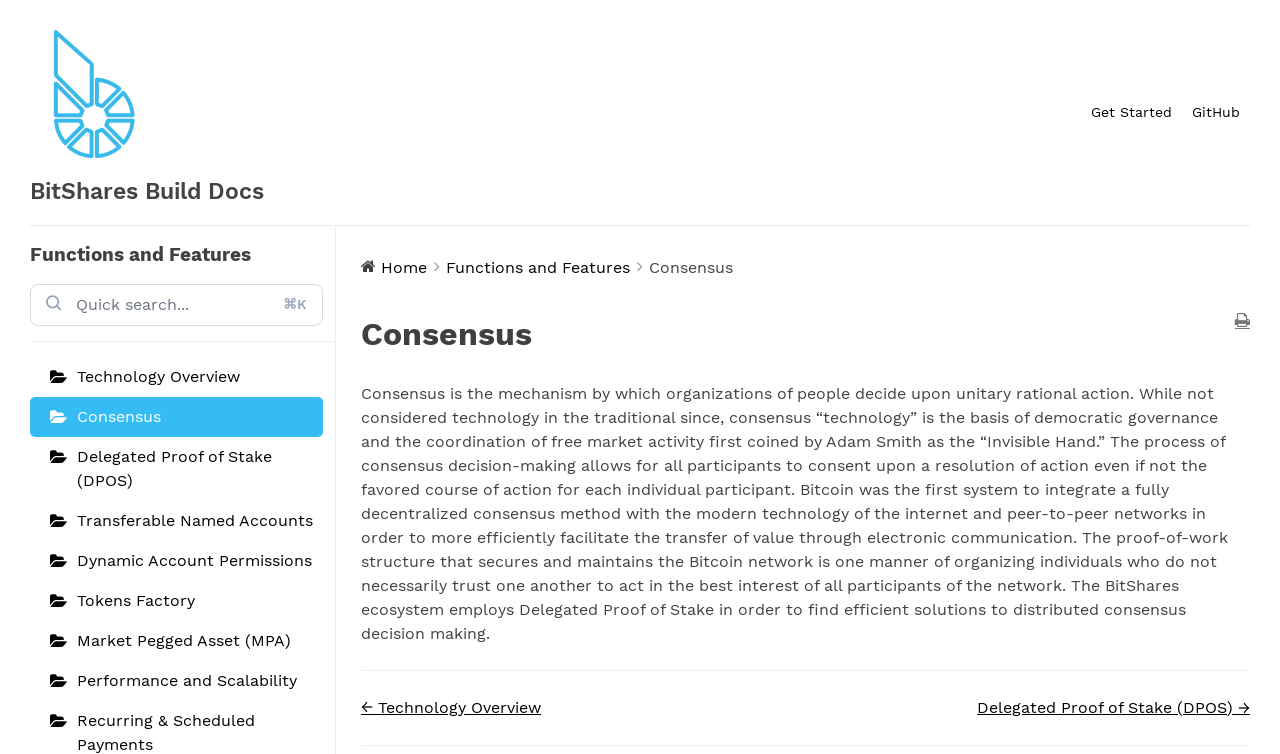Identify the bounding box coordinates of the clickable region necessary to fulfill the following instruction: "Read about 'Consensus'". The bounding box coordinates should be four float numbers between 0 and 1, i.e., [left, top, right, bottom].

[0.507, 0.342, 0.573, 0.367]